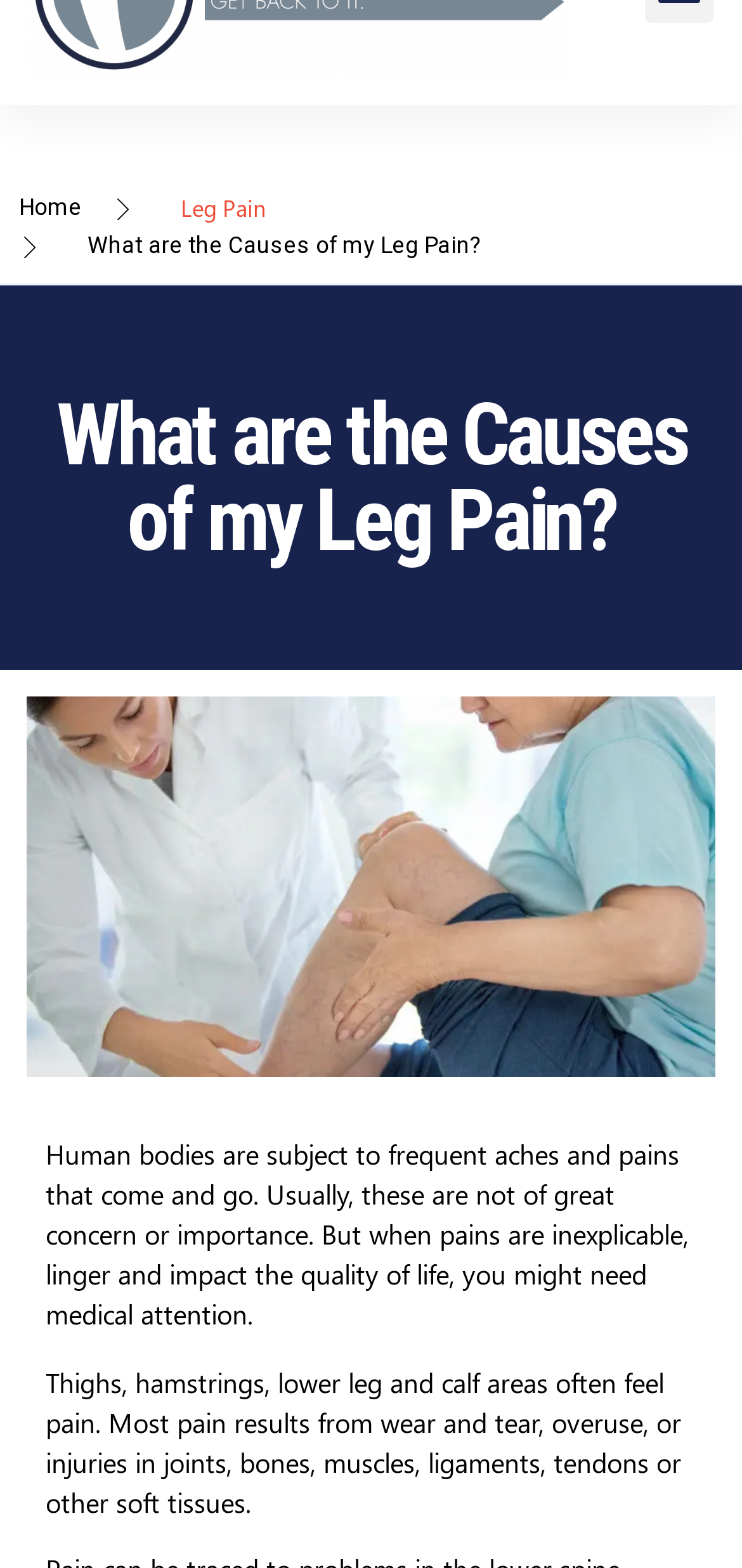Given the description of the UI element: "Leg Pain", predict the bounding box coordinates in the form of [left, top, right, bottom], with each value being a float between 0 and 1.

[0.244, 0.123, 0.359, 0.142]